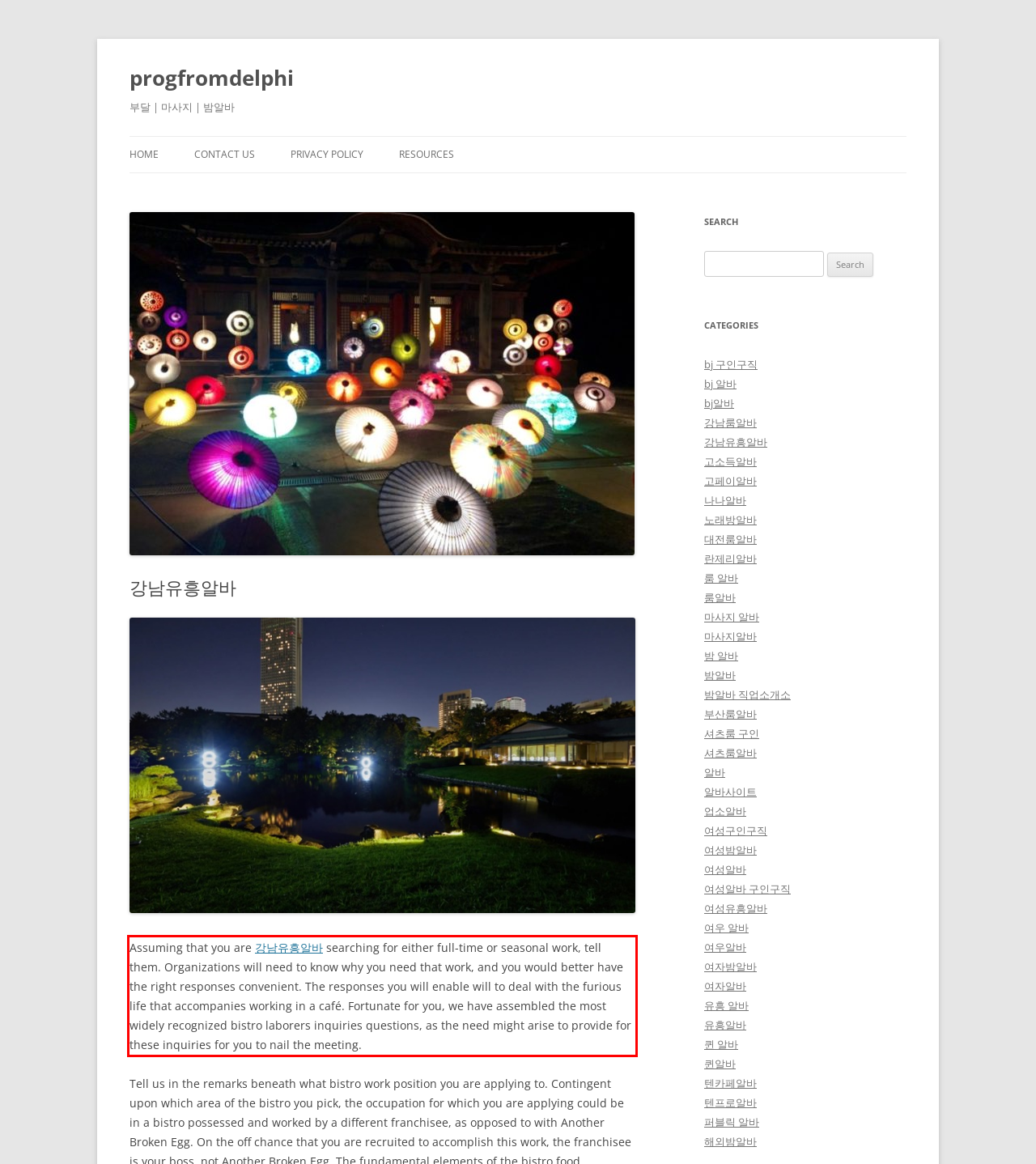Please extract the text content within the red bounding box on the webpage screenshot using OCR.

Assuming that you are 강남유흥알바 searching for either full-time or seasonal work, tell them. Organizations will need to know why you need that work, and you would better have the right responses convenient. The responses you will enable will to deal with the furious life that accompanies working in a café. Fortunate for you, we have assembled the most widely recognized bistro laborers inquiries questions, as the need might arise to provide for these inquiries for you to nail the meeting.